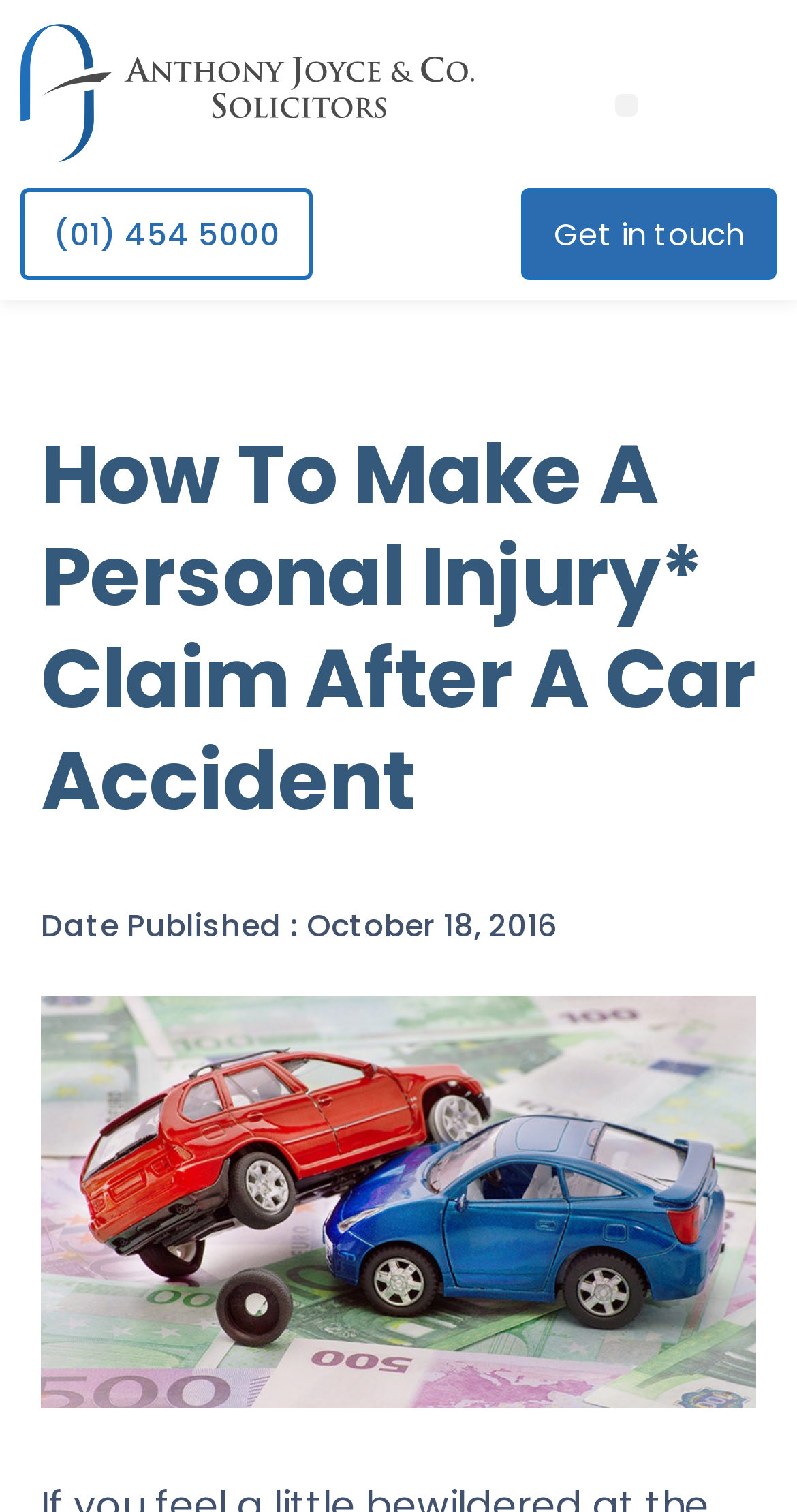When was the article published?
Please respond to the question thoroughly and include all relevant details.

I found the publication date by looking at the StaticText element with the text 'Date Published :' and the corresponding time element with the text 'October 18, 2016' which is located below the main heading.